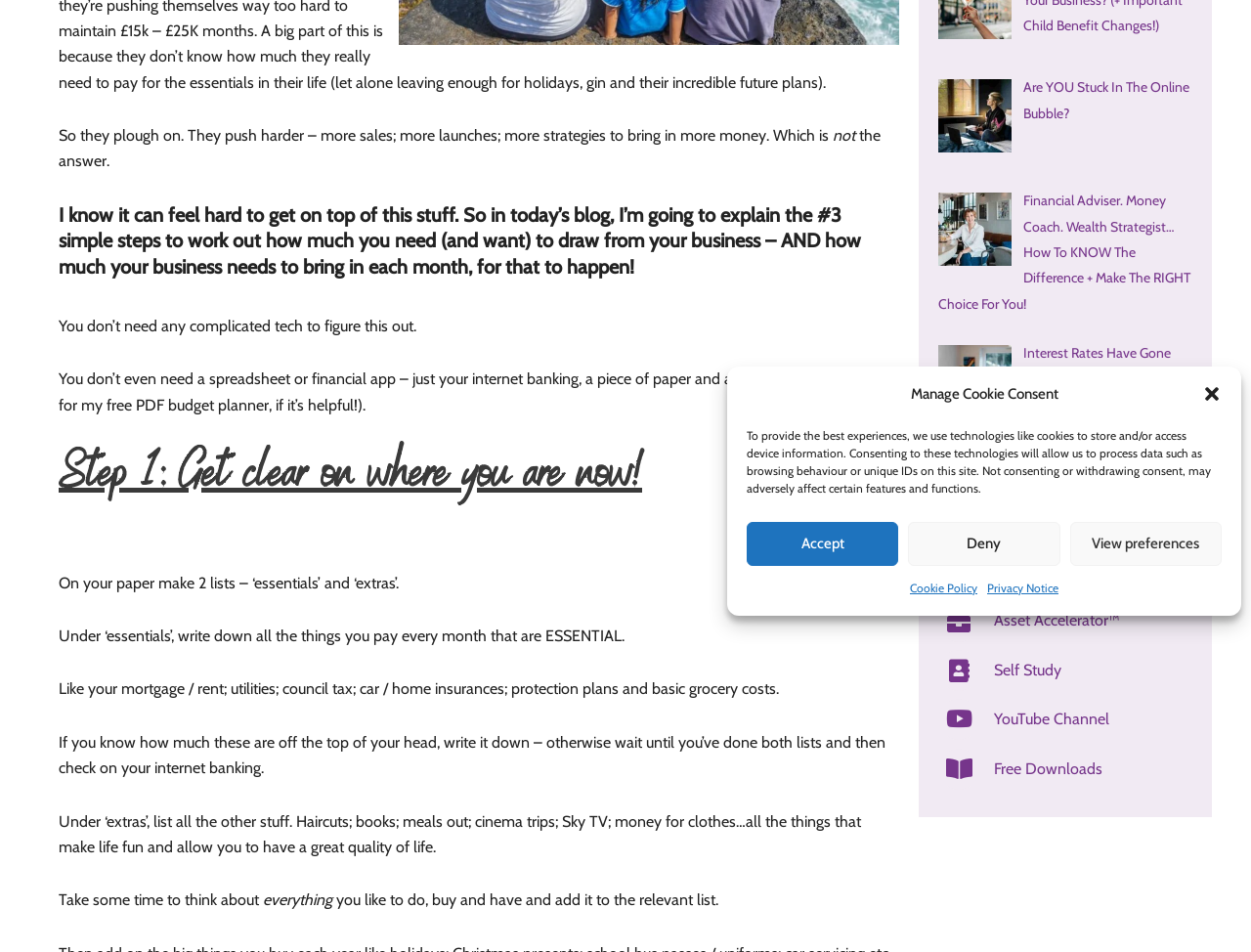Identify the bounding box coordinates for the UI element described as: "Accept".

[0.597, 0.548, 0.718, 0.594]